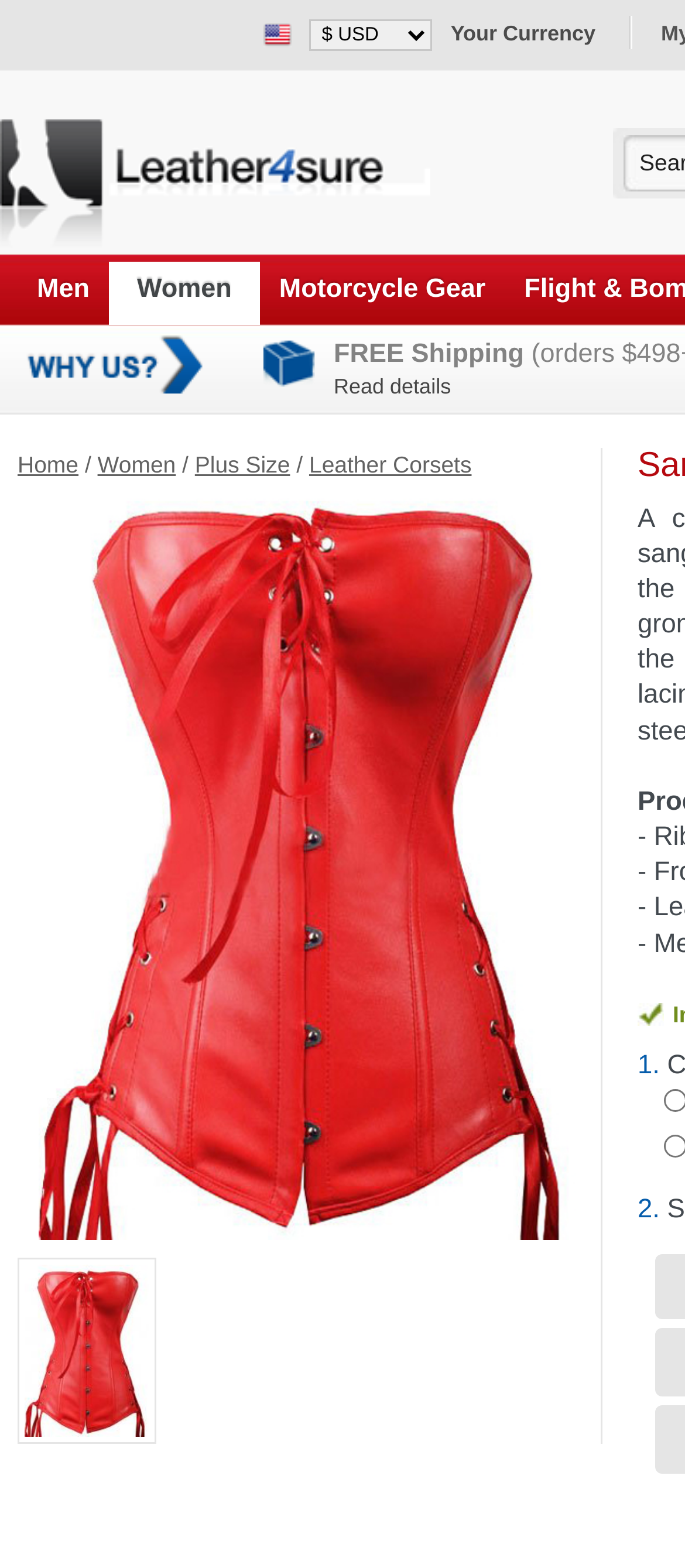Detail the webpage's structure and highlights in your description.

The webpage is about a specific product, the Sanguine Red Leather Corset, which combines luxury and style. At the top-left corner, there is a logo image of Leather4sure, a company that sells genuine leather jackets and coats. Below the logo, there are three links: "Men", "Women", and "Motorcycle Gear", which are likely categories for the company's products.

To the right of these links, there is an image with the text "Why Leather4sure?" and another image with the text "Free Shipping". Below these images, there is a static text "FREE Shipping" and a link to "Read details".

In the middle of the page, there is a large image of the Sanguine Red Leather Corset, which takes up most of the page's width. Above the image, there is a navigation menu with links to "Home", "Women", "Plus Size", and "Leather Corsets".

At the bottom of the page, there is a small image with a link, and below it, there are two static texts "1." and "2.", which may be part of a review or rating system.

On the top-right corner, there is a combobox that allows users to select their currency, with a label "Your Currency" next to it. There is also a small image at the top-center of the page, but its purpose is unclear.